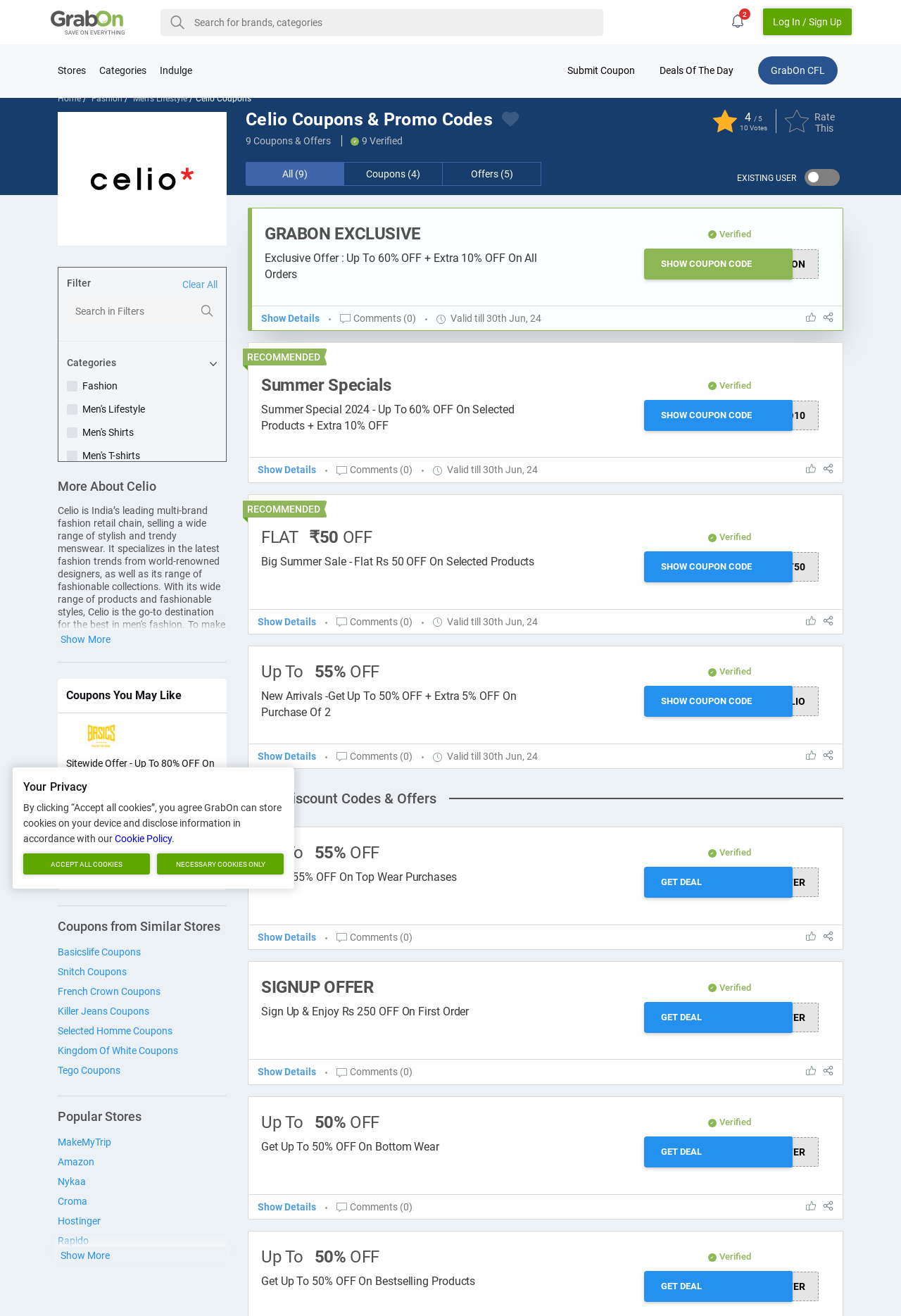Determine the bounding box coordinates for the UI element with the following description: "Fashion". The coordinates should be four float numbers between 0 and 1, represented as [left, top, right, bottom].

[0.102, 0.071, 0.136, 0.079]